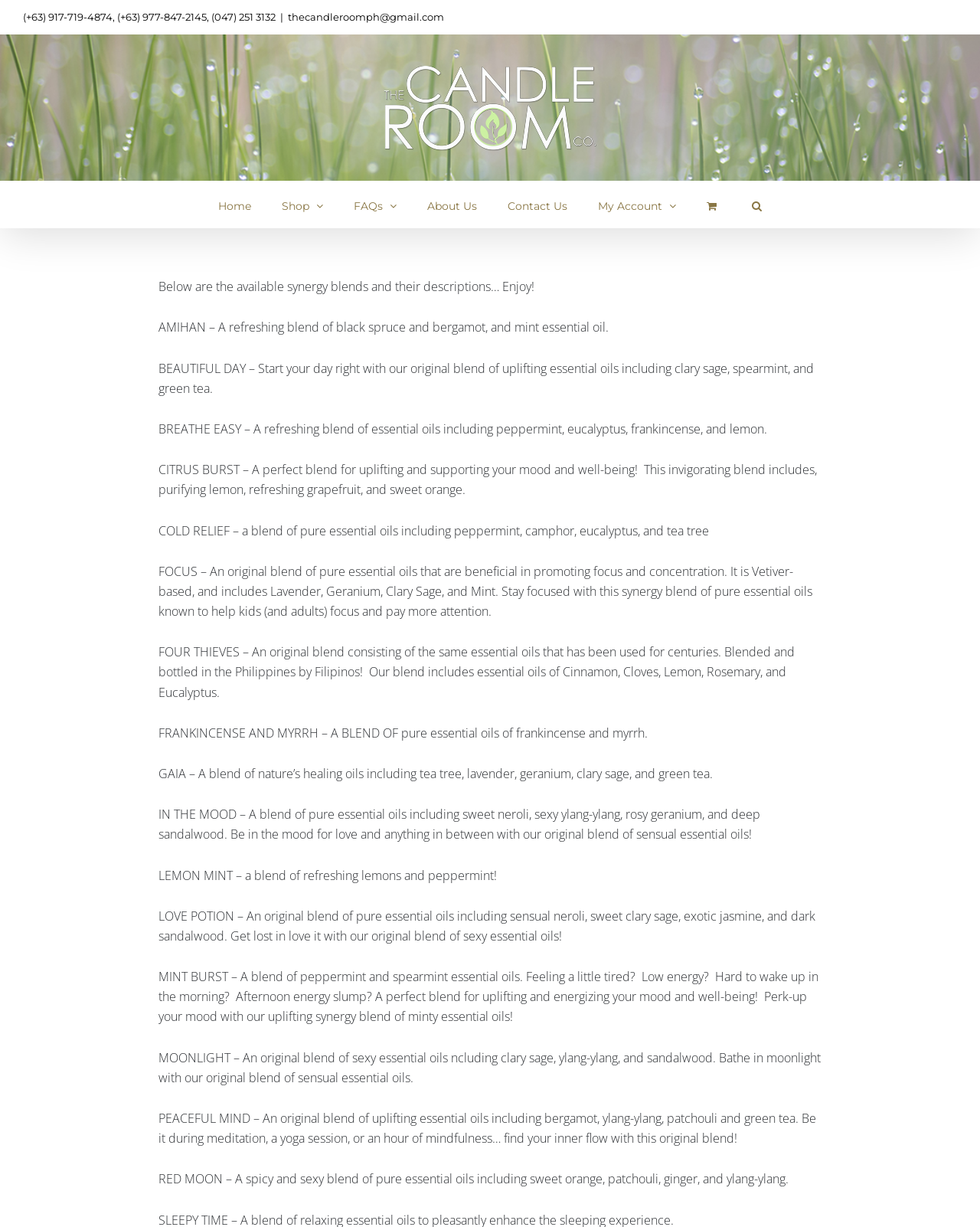What is the phone number of The Candleroom Co.?
Carefully analyze the image and provide a detailed answer to the question.

The phone number can be found at the top of the webpage, in the static text element that contains the contact information.